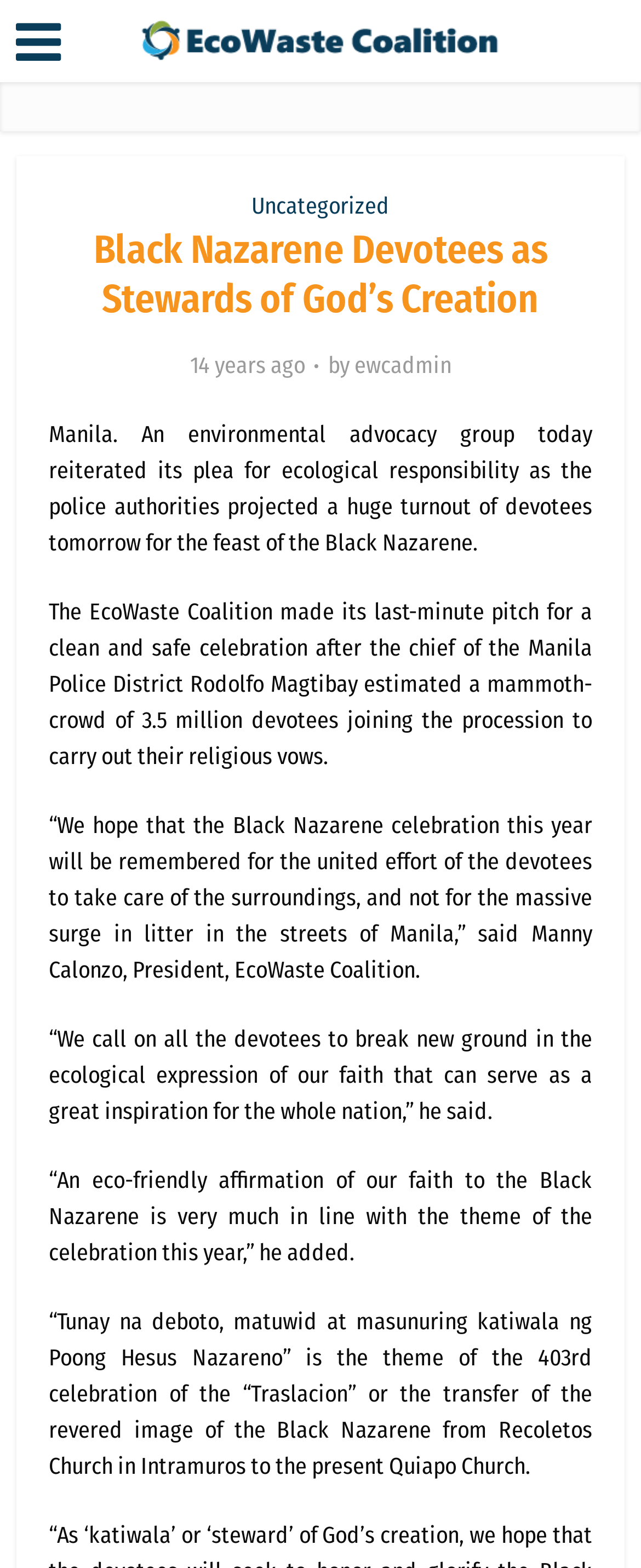Locate the UI element described by Uncategorized in the provided webpage screenshot. Return the bounding box coordinates in the format (top-left x, top-left y, bottom-right x, bottom-right y), ensuring all values are between 0 and 1.

[0.392, 0.123, 0.608, 0.14]